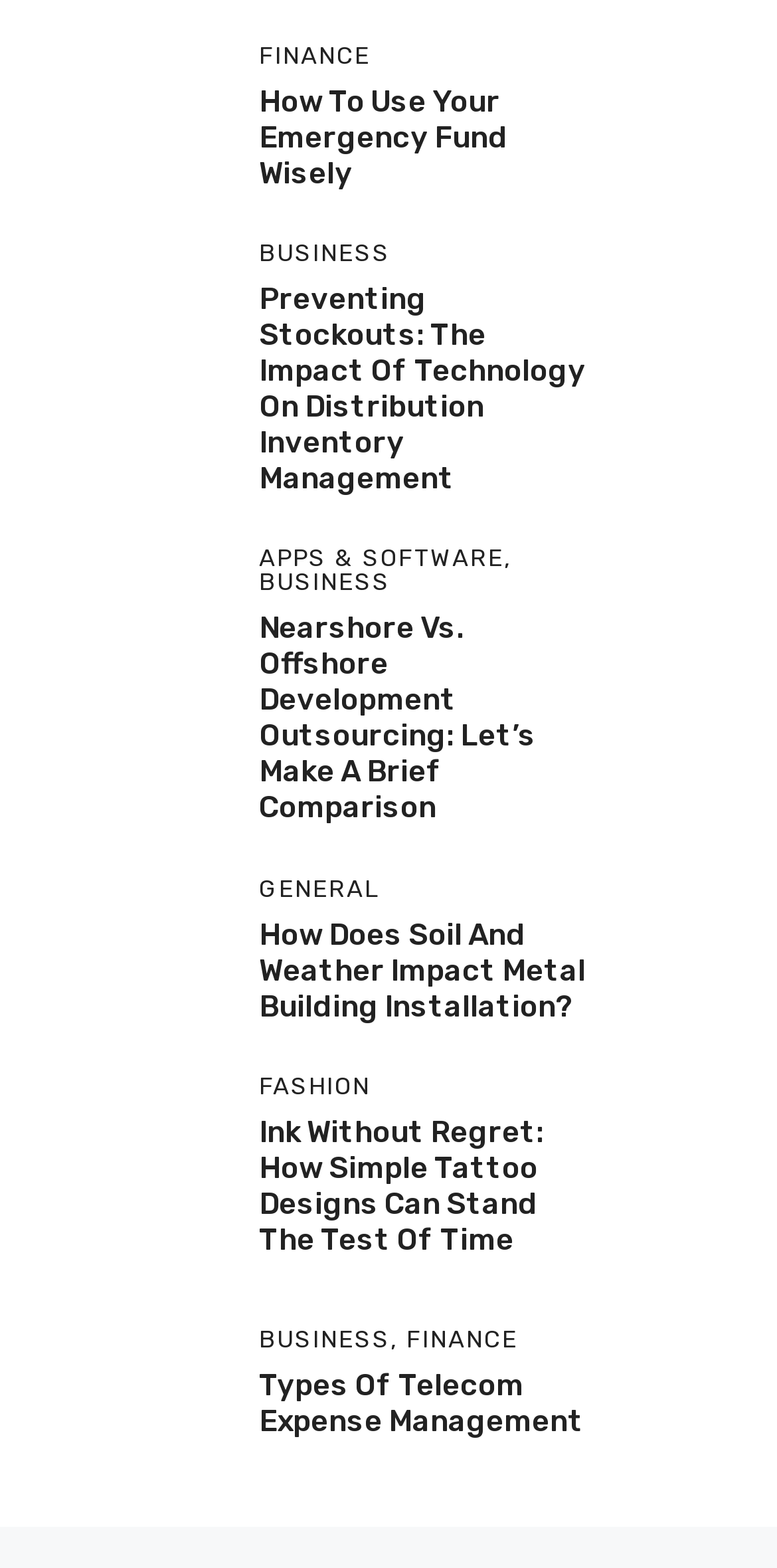Could you highlight the region that needs to be clicked to execute the instruction: "View simple tattoo designs"?

[0.077, 0.733, 0.282, 0.758]